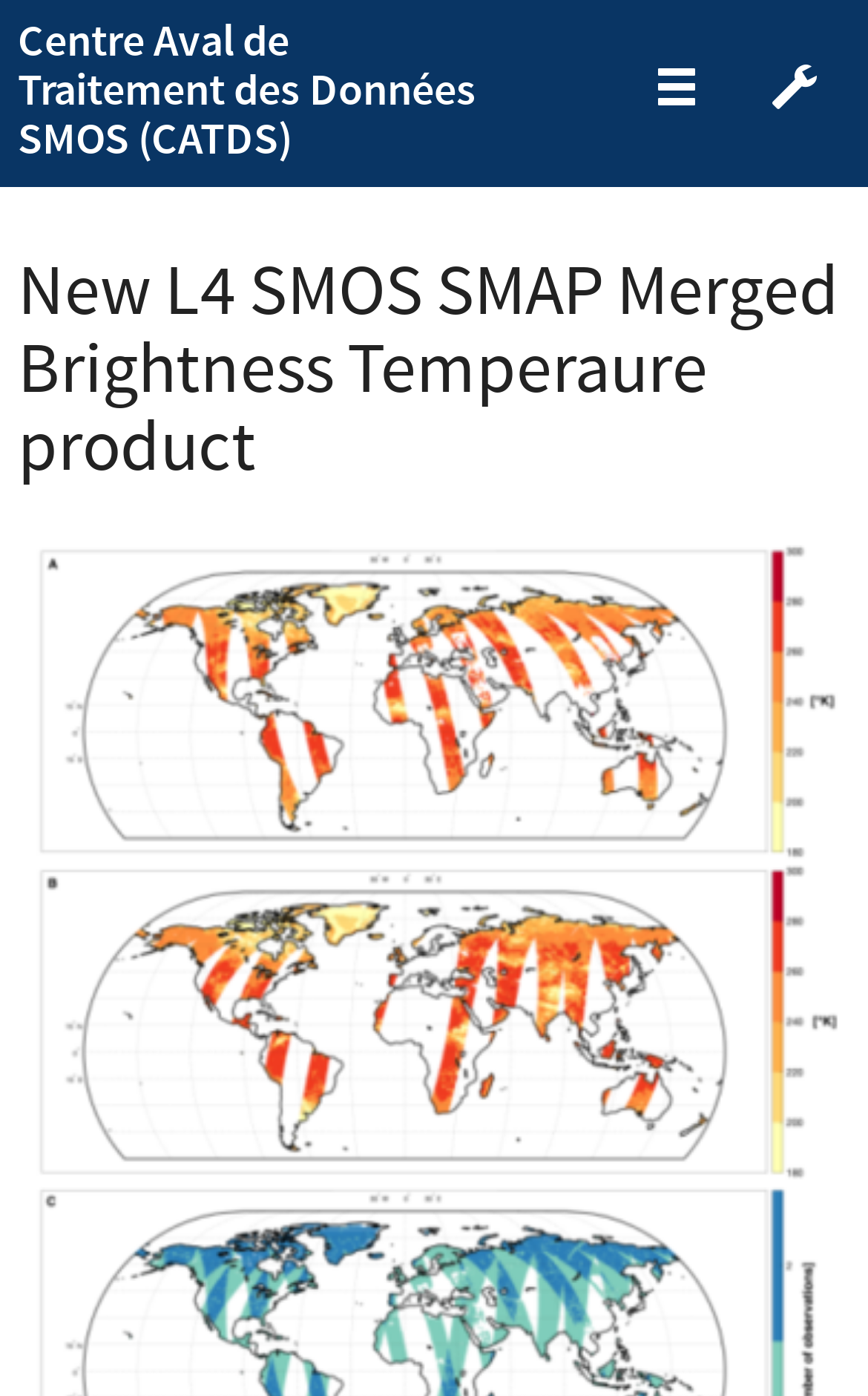Is the mobile menu expanded? Please answer the question using a single word or phrase based on the image.

No